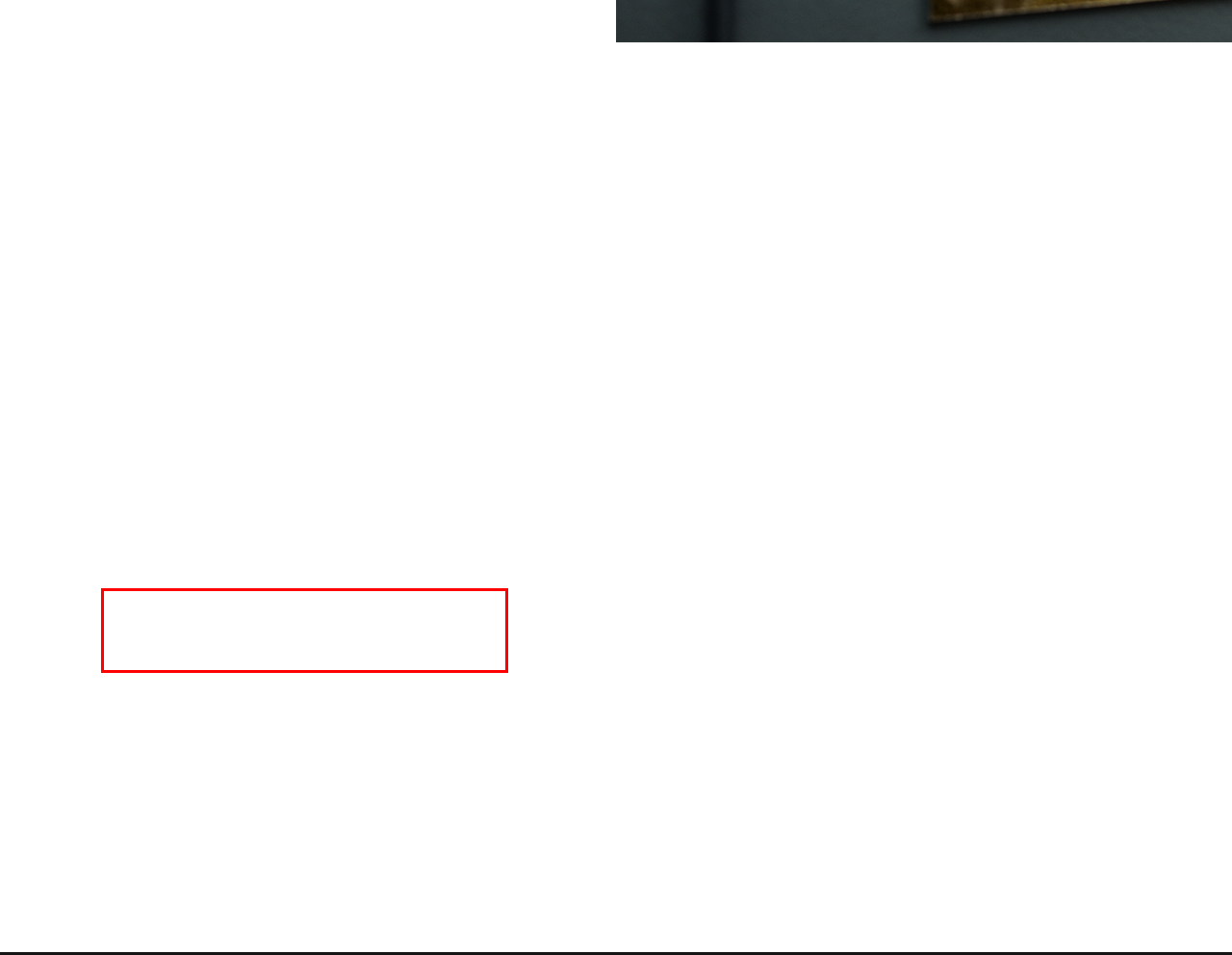View the screenshot of the webpage and identify the UI element surrounded by a red bounding box. Extract the text contained within this red bounding box.

Note: Do not send us scripts, we prefer to get to know you first, so an email with a few words of who you are and a one-page synopsis of your project would be much more appreciated.